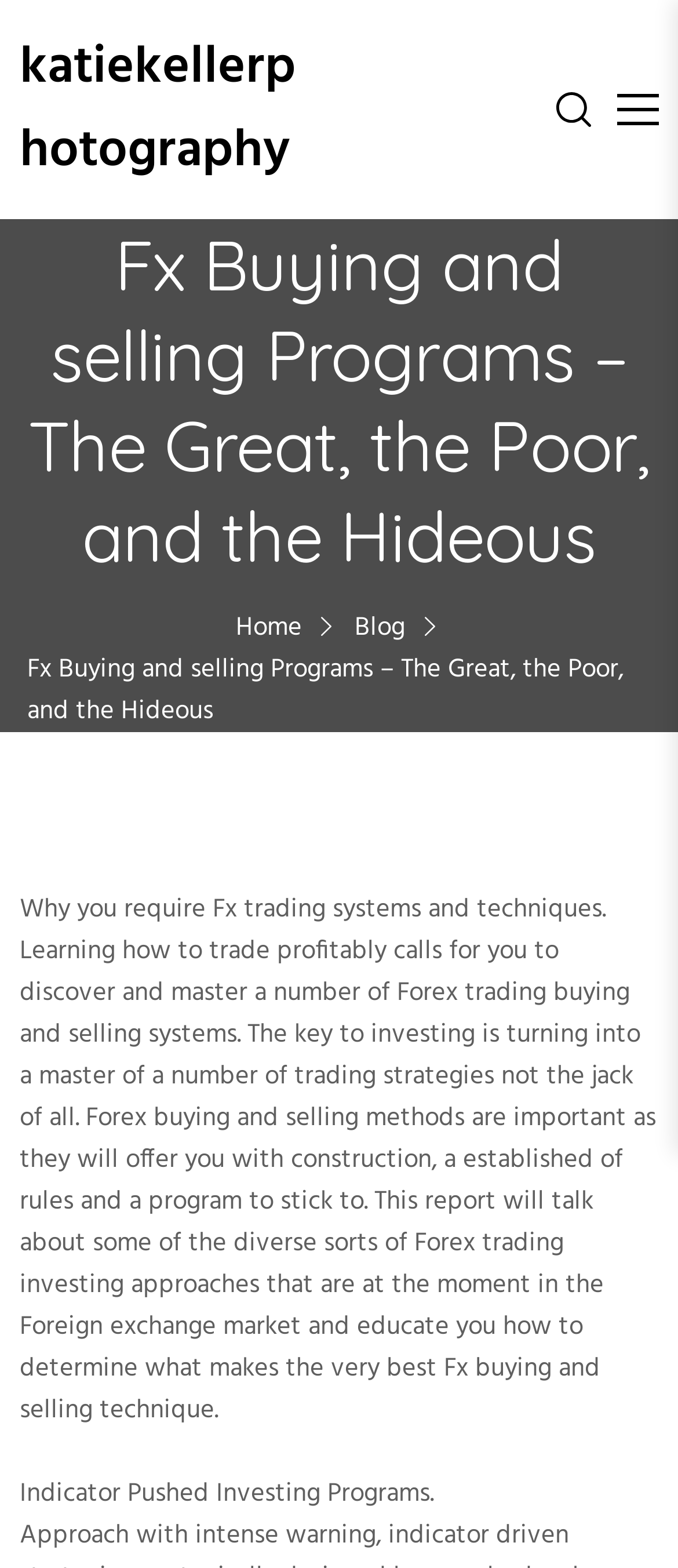Generate a comprehensive description of the webpage content.

The webpage is about Fx buying and selling programs, with a title "Fx Buying and selling Programs – The Great, the Poor, and the Hideous" at the top. Below the title, there is a navigation section with breadcrumbs, containing links to "Home" and "Blog". 

On the top right, there are three links, with the first one being empty, the second one containing an image, and the third one being empty as well. 

The main content of the webpage starts with a heading that repeats the title. Below the heading, there is a paragraph of text that explains why Forex trading systems and techniques are required, and how they can provide structure and a set of rules to follow. 

Following this, there is another paragraph that discusses the importance of mastering multiple trading strategies and how this report will explore different types of Forex trading investing approaches. 

At the bottom, there is a subheading "Indicator Pushed Investing Programs".